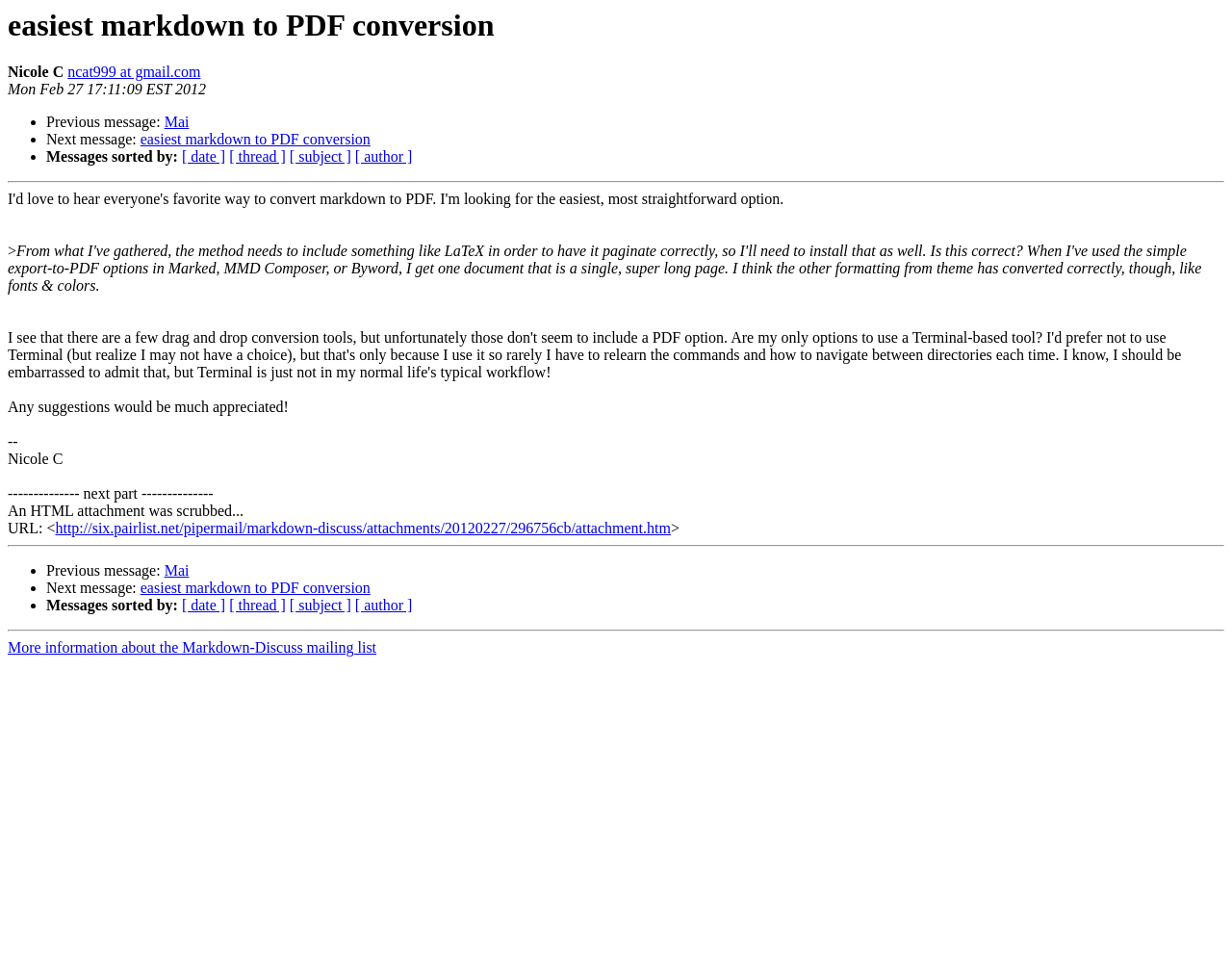Indicate the bounding box coordinates of the element that needs to be clicked to satisfy the following instruction: "Contact Nicole C via email". The coordinates should be four float numbers between 0 and 1, i.e., [left, top, right, bottom].

[0.055, 0.067, 0.163, 0.084]